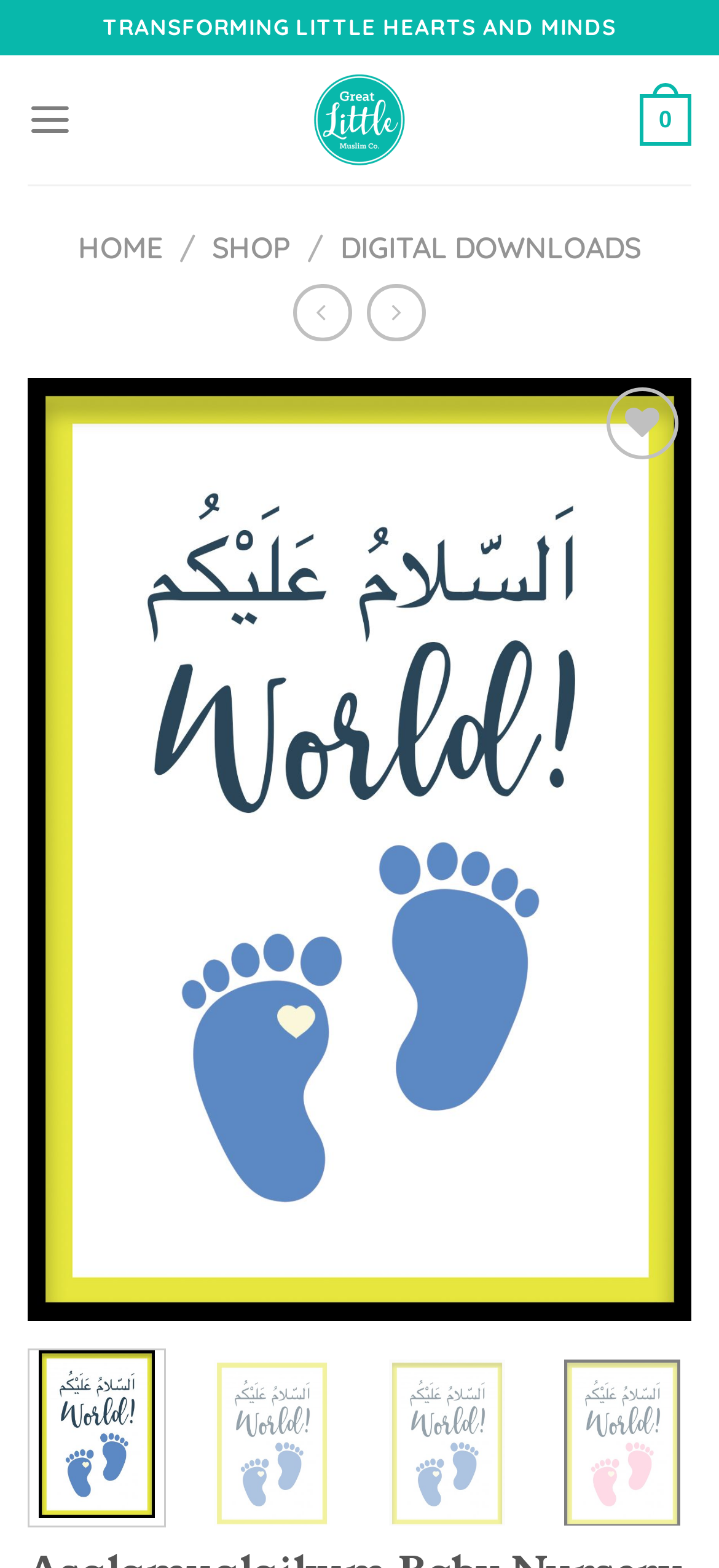Use a single word or phrase to answer the question:
What is the name of the company?

Great Little Muslim Co.